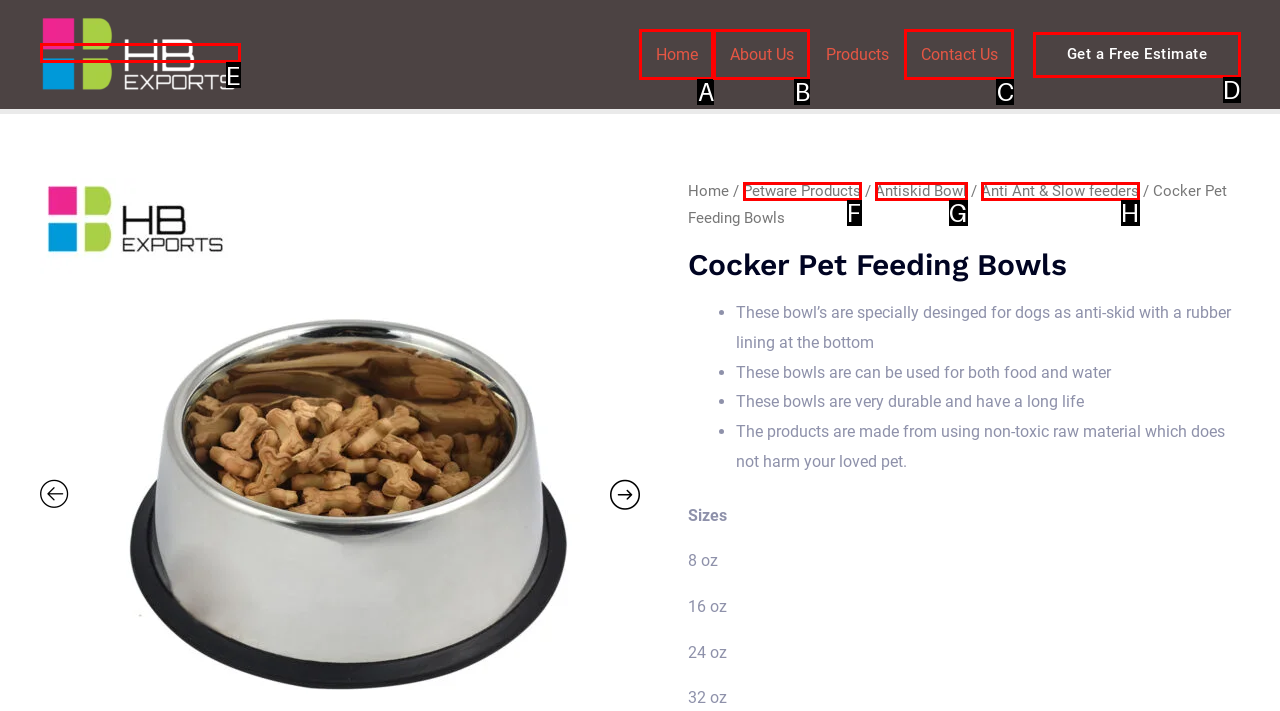Identify the letter of the option that best matches the following description: Petware Products. Respond with the letter directly.

F